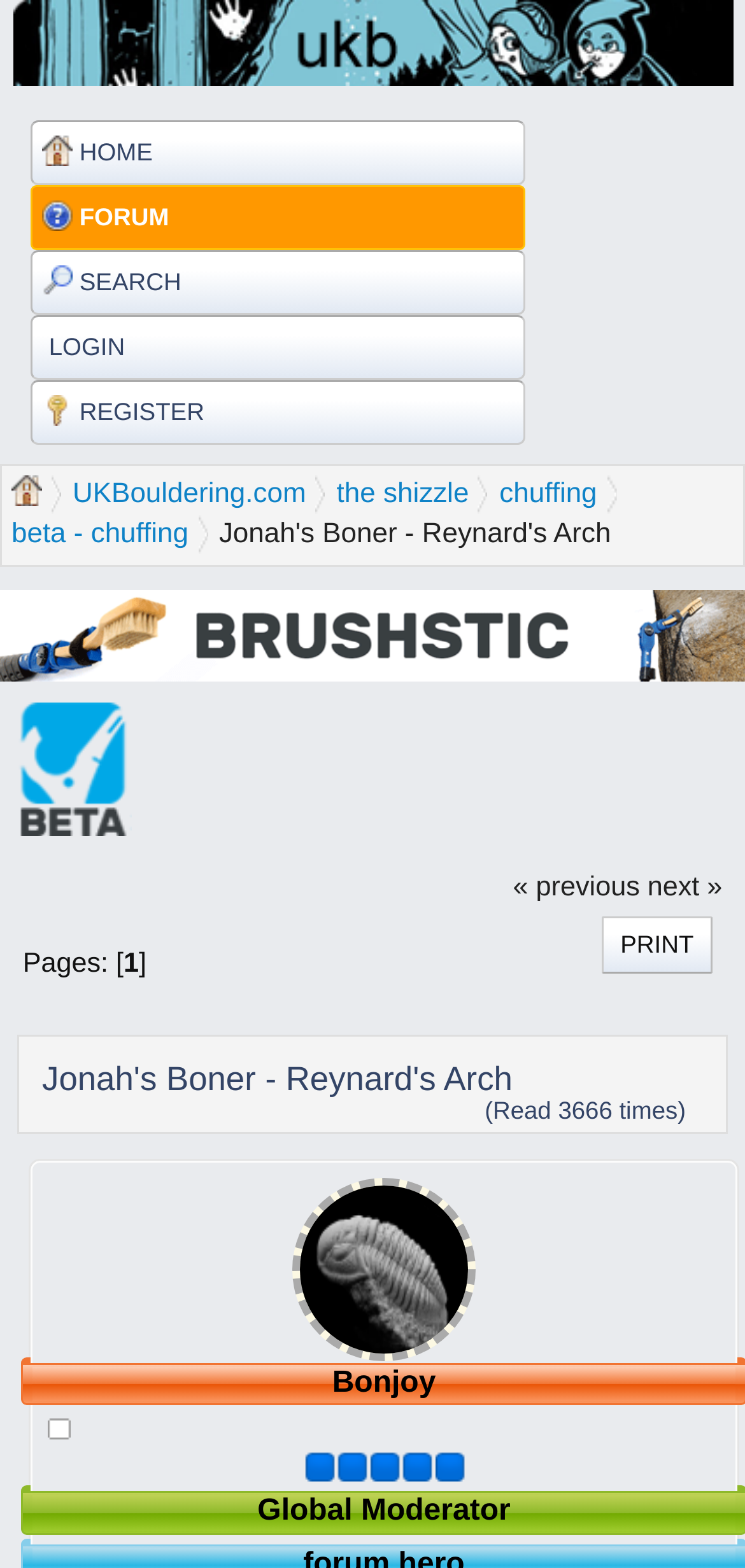Please identify the coordinates of the bounding box for the clickable region that will accomplish this instruction: "search for something".

[0.041, 0.159, 0.705, 0.201]